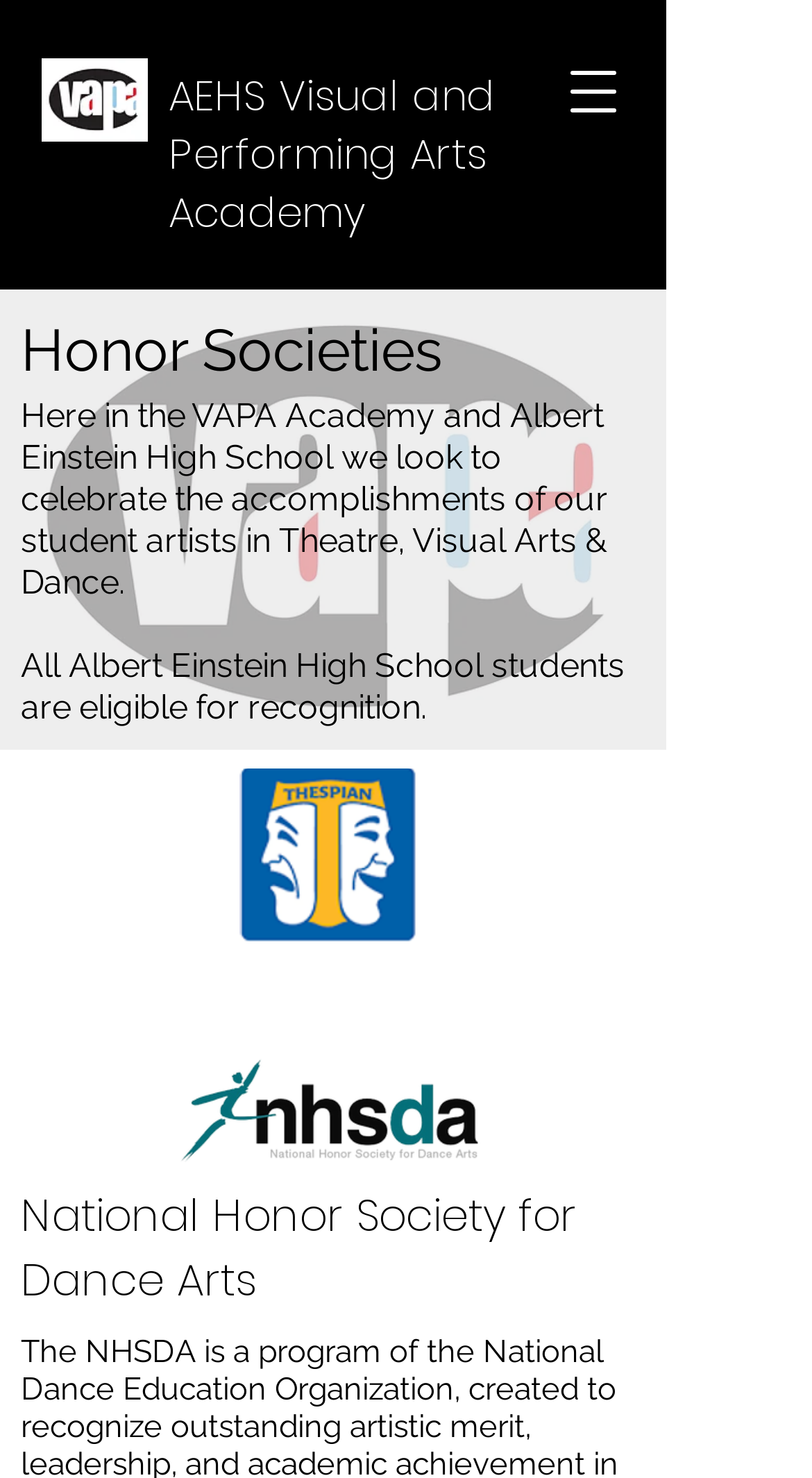What is the name of the academy?
Please give a detailed and elaborate answer to the question.

The name of the academy can be found in the link 'AEHS Visual and Performing Arts Academy' which is located at the top of the webpage, indicating that the webpage is related to this academy.